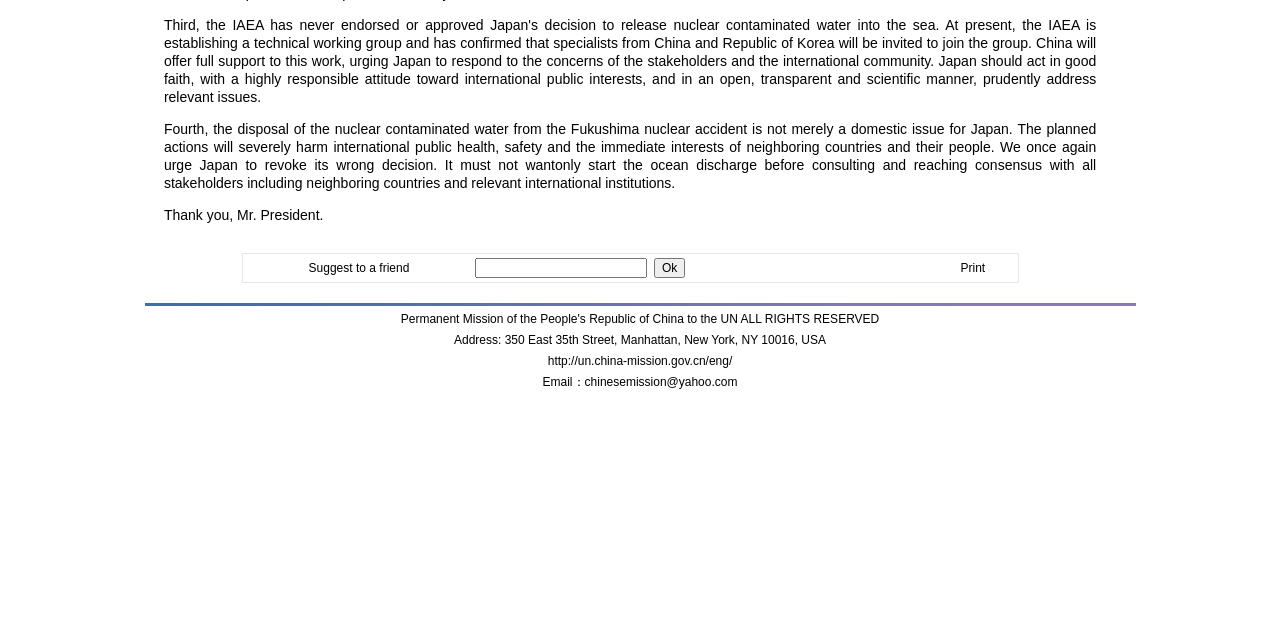Refer to the element description Alumni in the News and identify the corresponding bounding box in the screenshot. Format the coordinates as (top-left x, top-left y, bottom-right x, bottom-right y) with values in the range of 0 to 1.

None